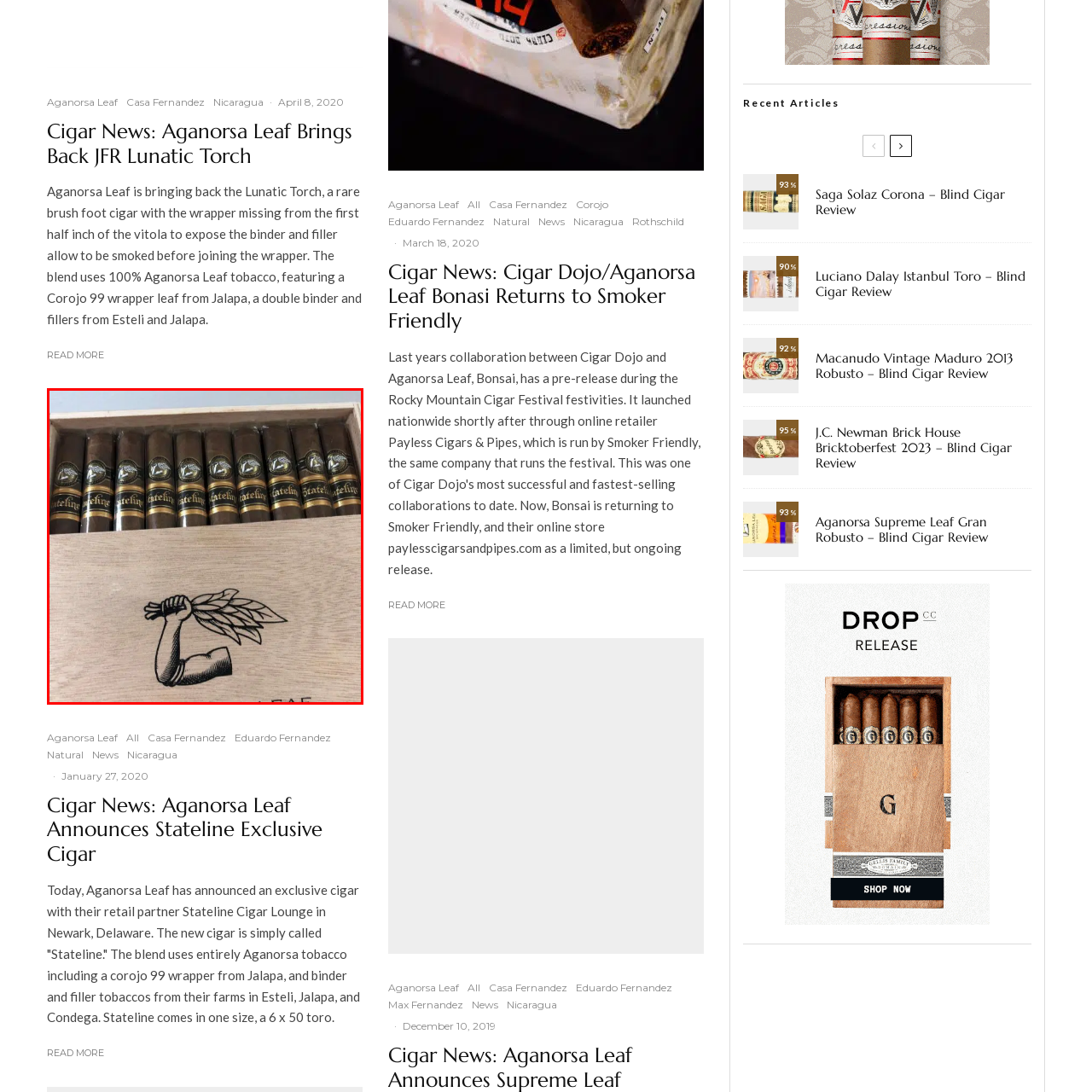Provide an in-depth description of the image within the red bounding box.

The image showcases a beautifully crafted wooden box containing cigars, specifically the "Stateline" exclusive release by Aganorsa Leaf. The box features a striking illustration of a muscular arm gripping a bunch of tobacco leaves, symbolizing the brand's dedication to quality and tradition in tobacco cultivation. Within the box, ten meticulously arranged cigars are visible, each adorned with an elegant gold and black band, clearly labeled "Stateline." This design highlights the premium nature of the cigars, which are made using Aganorsa Leaf's signature tobaccos, including a Corojo 99 wrapper sourced from Jalapa, and carefully blended fillers from their farms in Estelí, Jalapa, and Condega. The image captures the essence of luxury and craftsmanship that Aganorsa Leaf is known for, appealing to both seasoned aficionados and newcomers to the cigar community.